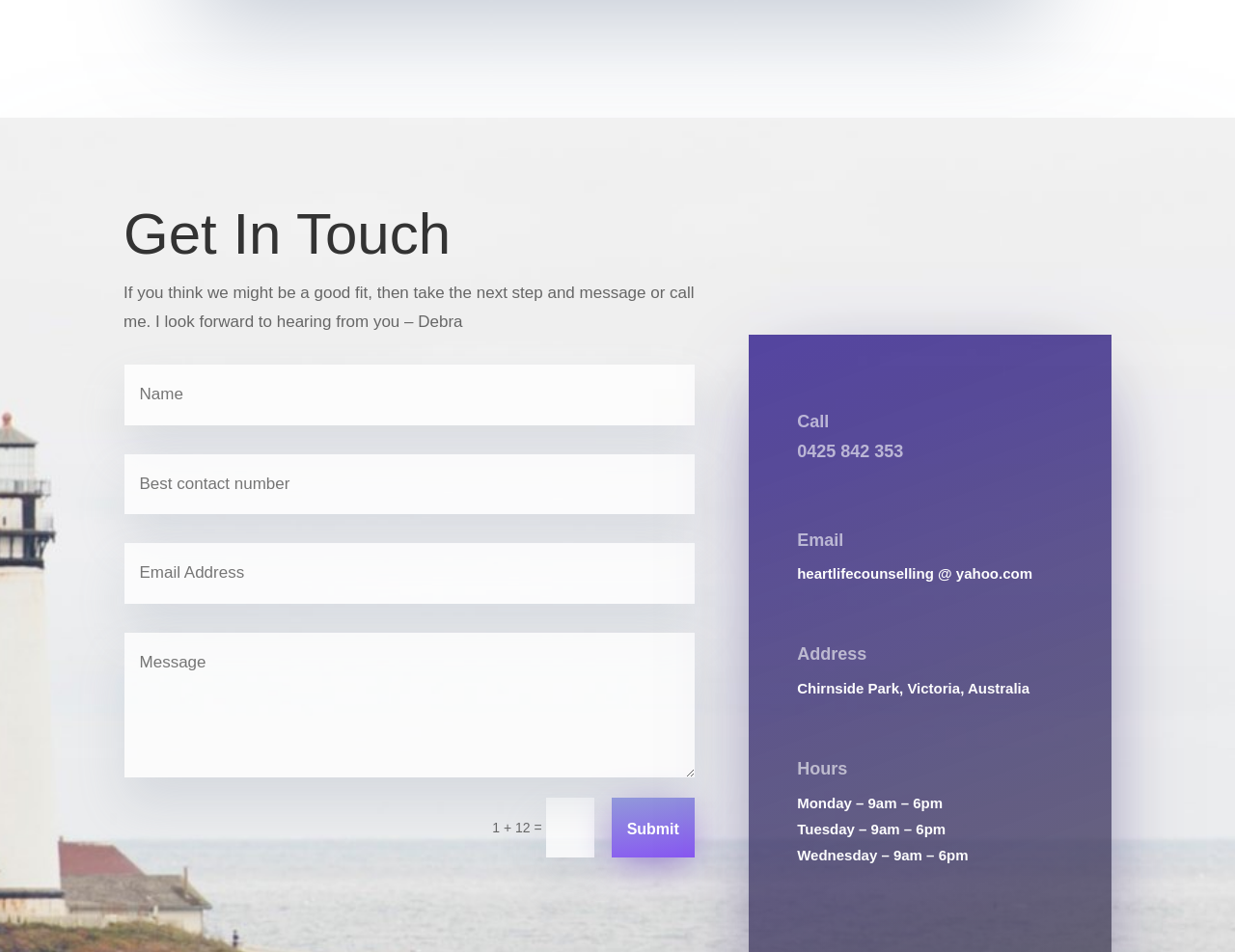What are the operating hours on Wednesday?
Look at the screenshot and respond with a single word or phrase.

9am – 6pm